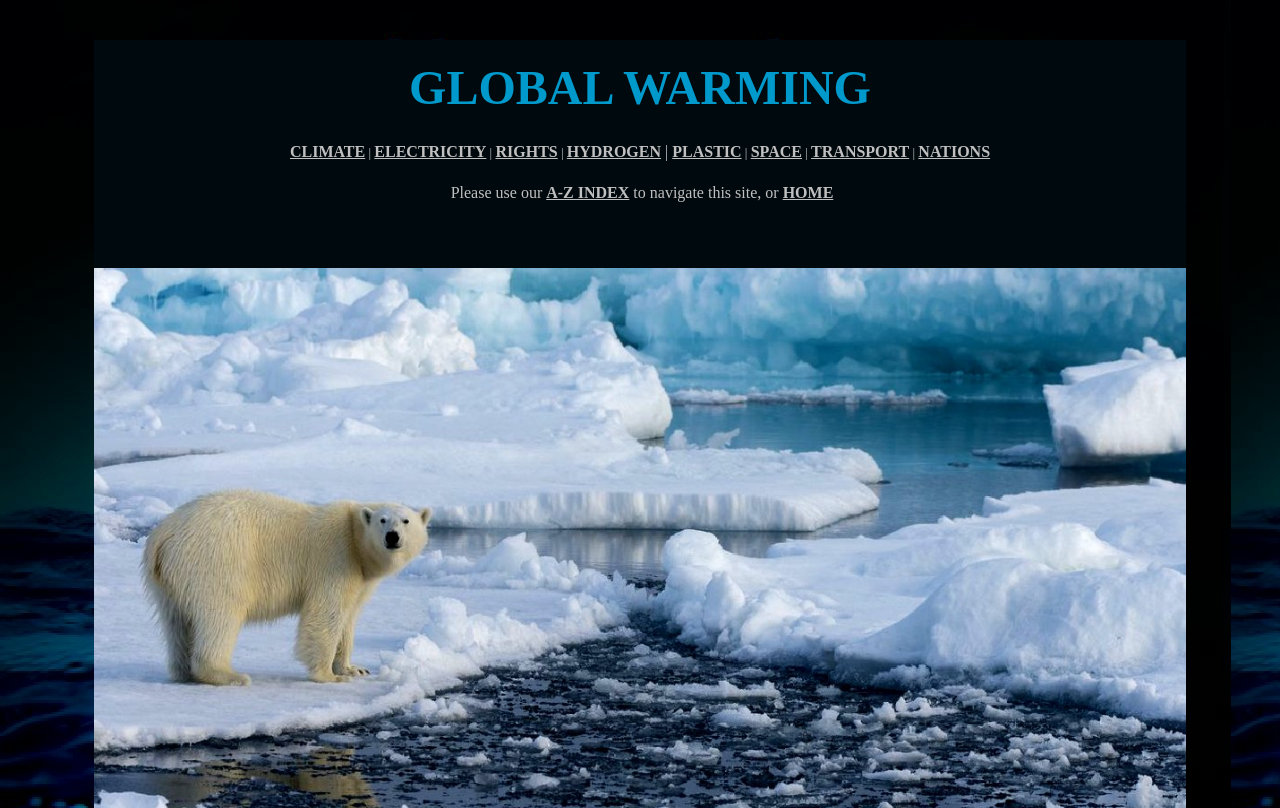Determine the bounding box coordinates of the region to click in order to accomplish the following instruction: "Go to HOME page". Provide the coordinates as four float numbers between 0 and 1, specifically [left, top, right, bottom].

[0.611, 0.228, 0.651, 0.249]